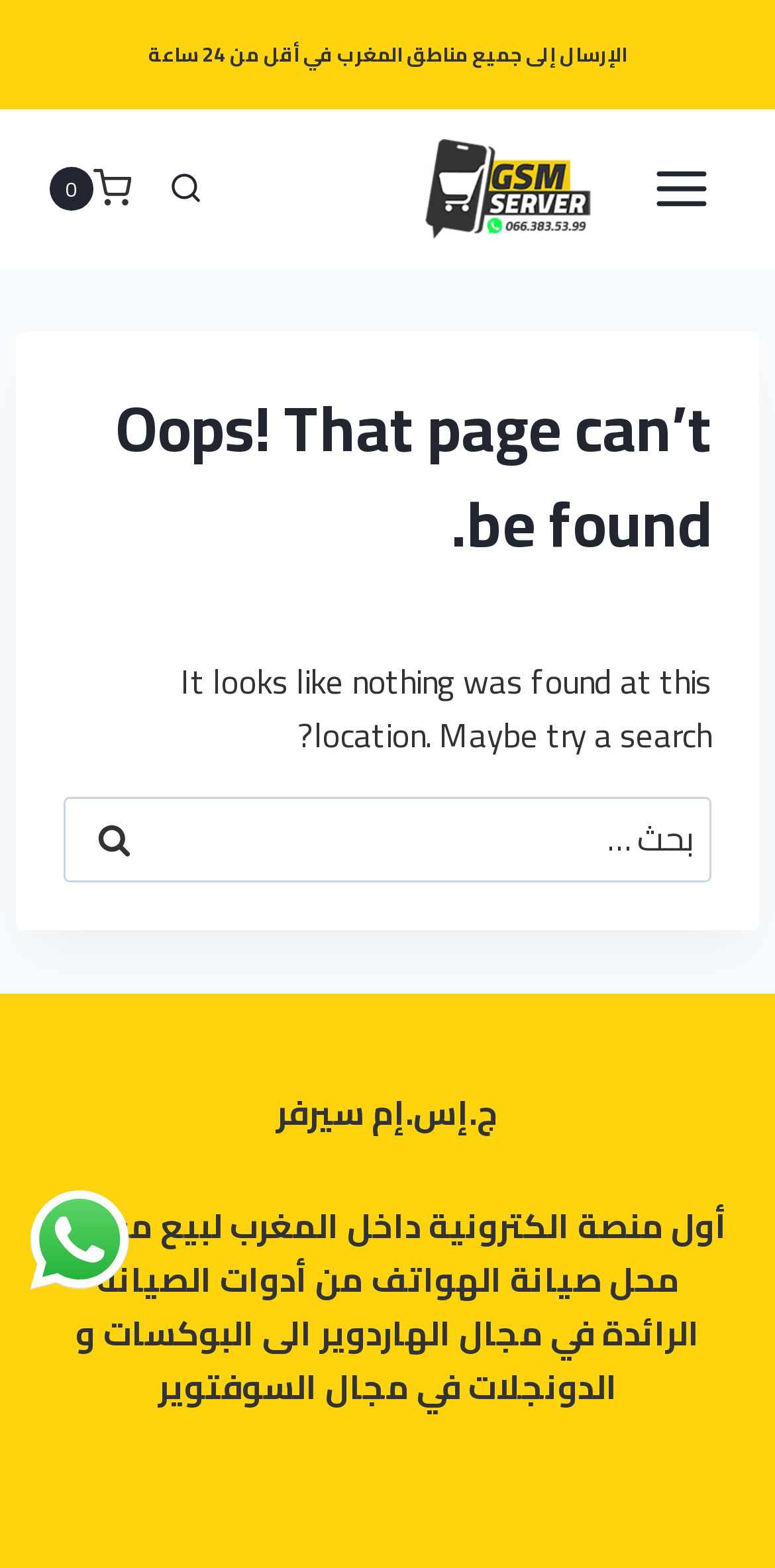For the element described, predict the bounding box coordinates as (top-left x, top-left y, bottom-right x, bottom-right y). All values should be between 0 and 1. Element description: alt="ج.إس.إم سيرفر"

[0.539, 0.089, 0.793, 0.152]